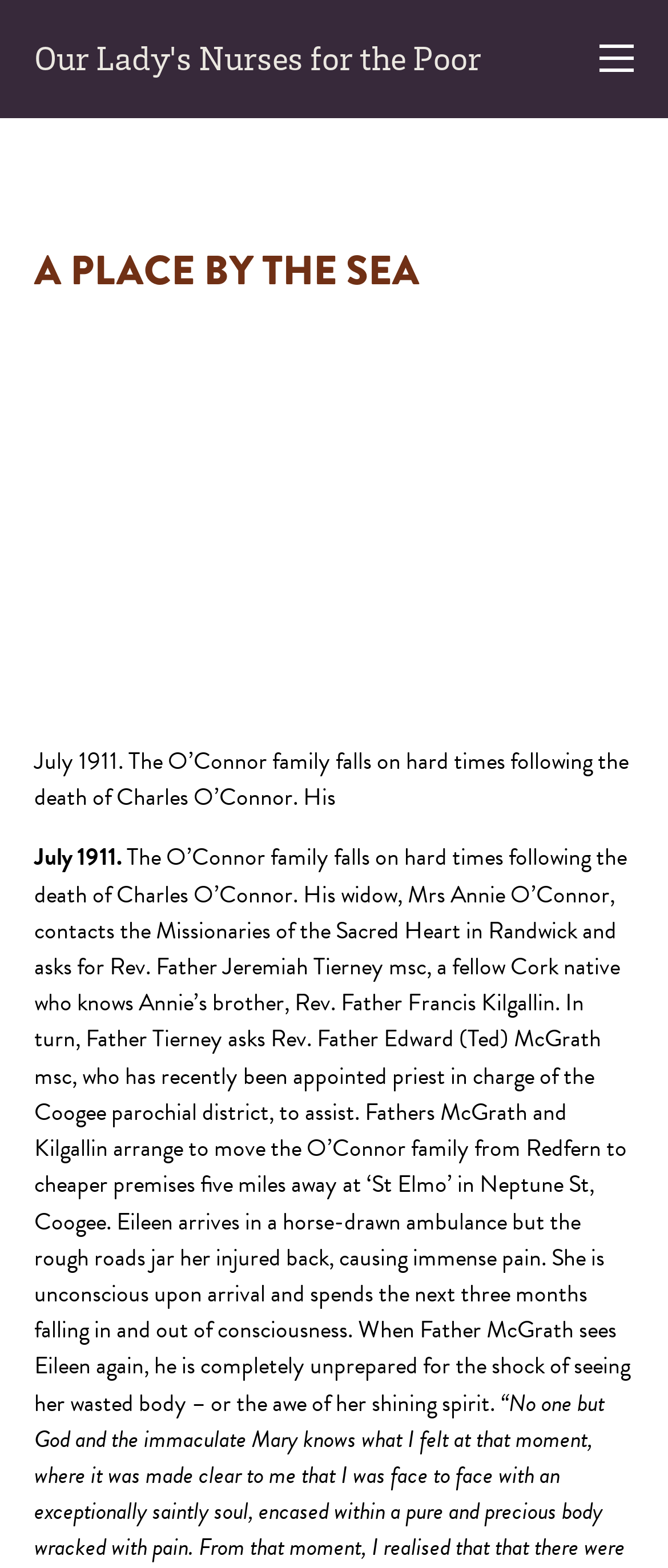Find the bounding box coordinates for the HTML element described as: "aria-label="Mobile menu"". The coordinates should consist of four float values between 0 and 1, i.e., [left, top, right, bottom].

[0.897, 0.029, 0.949, 0.046]